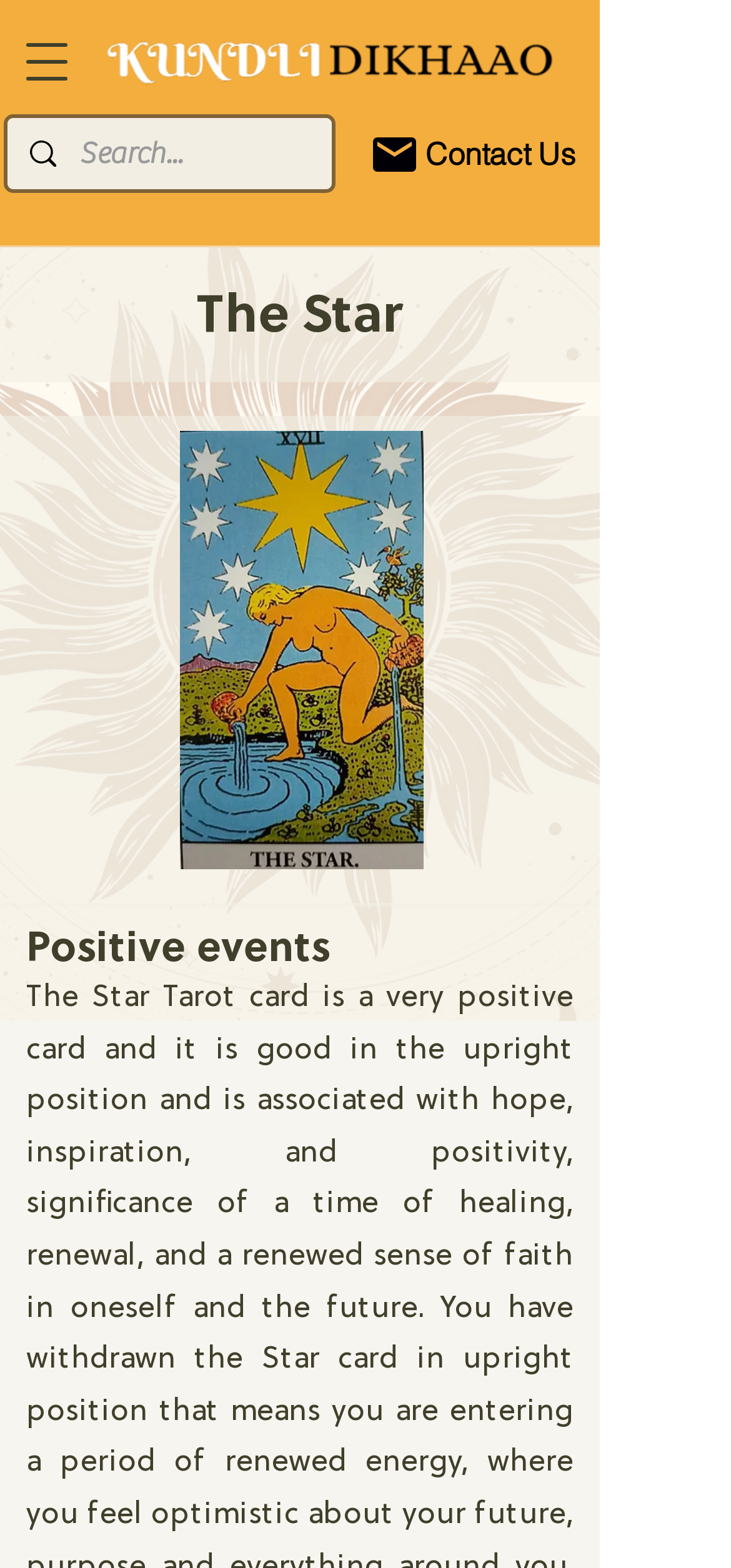Provide the bounding box coordinates, formatted as (top-left x, top-left y, bottom-right x, bottom-right y), with all values being floating point numbers between 0 and 1. Identify the bounding box of the UI element that matches the description: Contact Us

[0.482, 0.073, 0.787, 0.123]